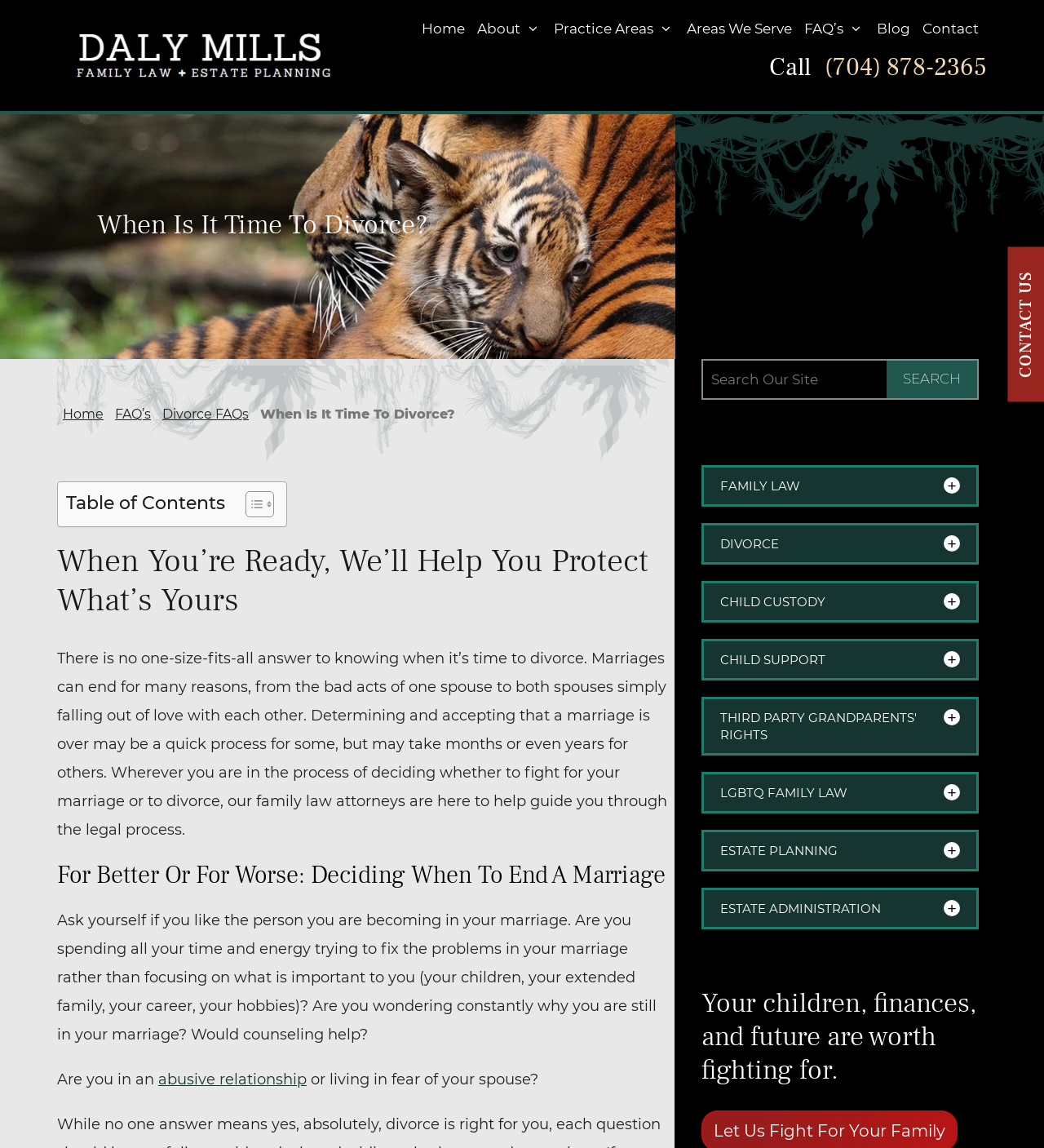What is the topic of the webpage? Based on the screenshot, please respond with a single word or phrase.

Divorce